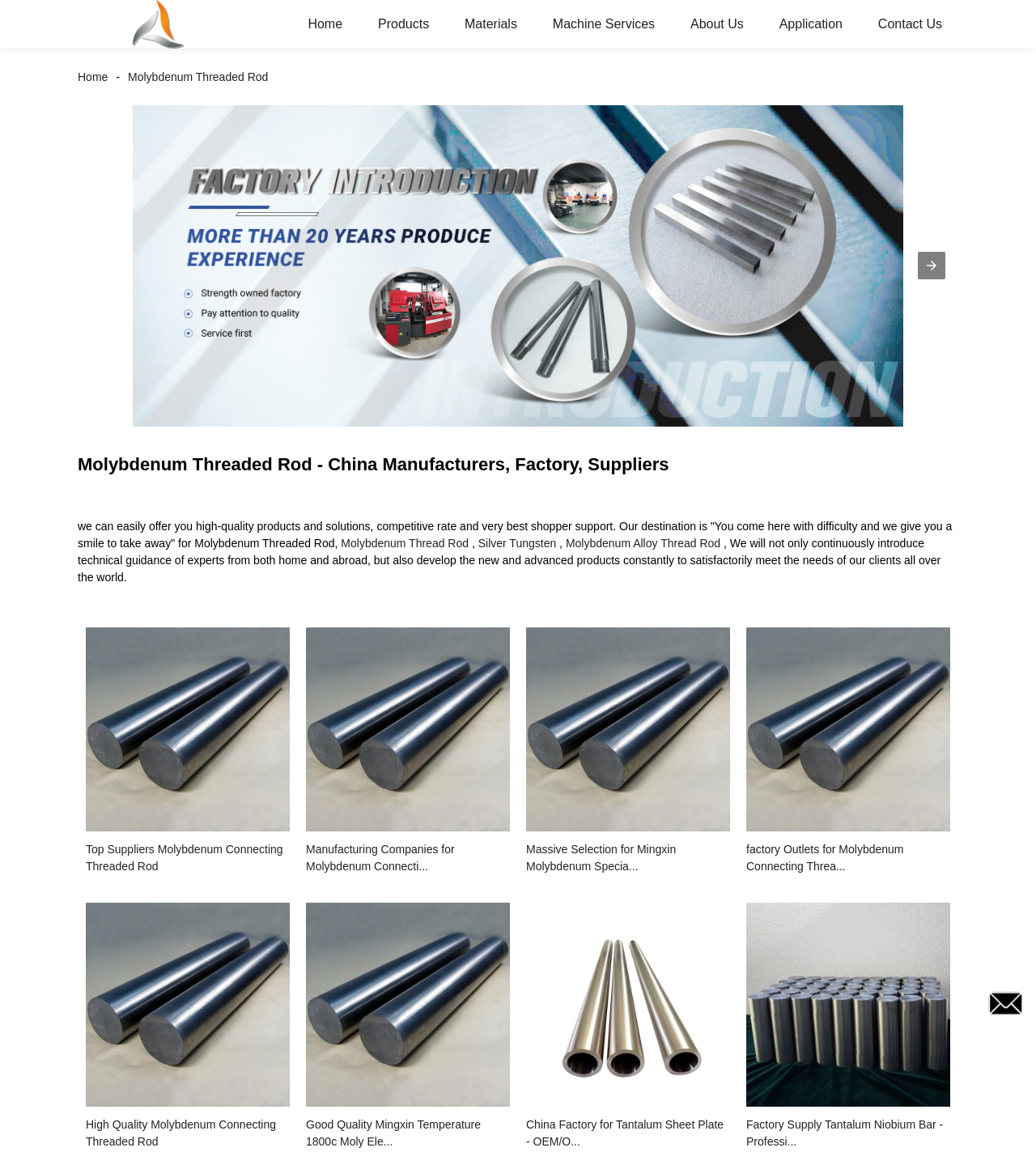Identify the bounding box coordinates for the UI element described as: "Molybdenum Alloy Thread Rod". The coordinates should be provided as four floats between 0 and 1: [left, top, right, bottom].

[0.546, 0.466, 0.695, 0.477]